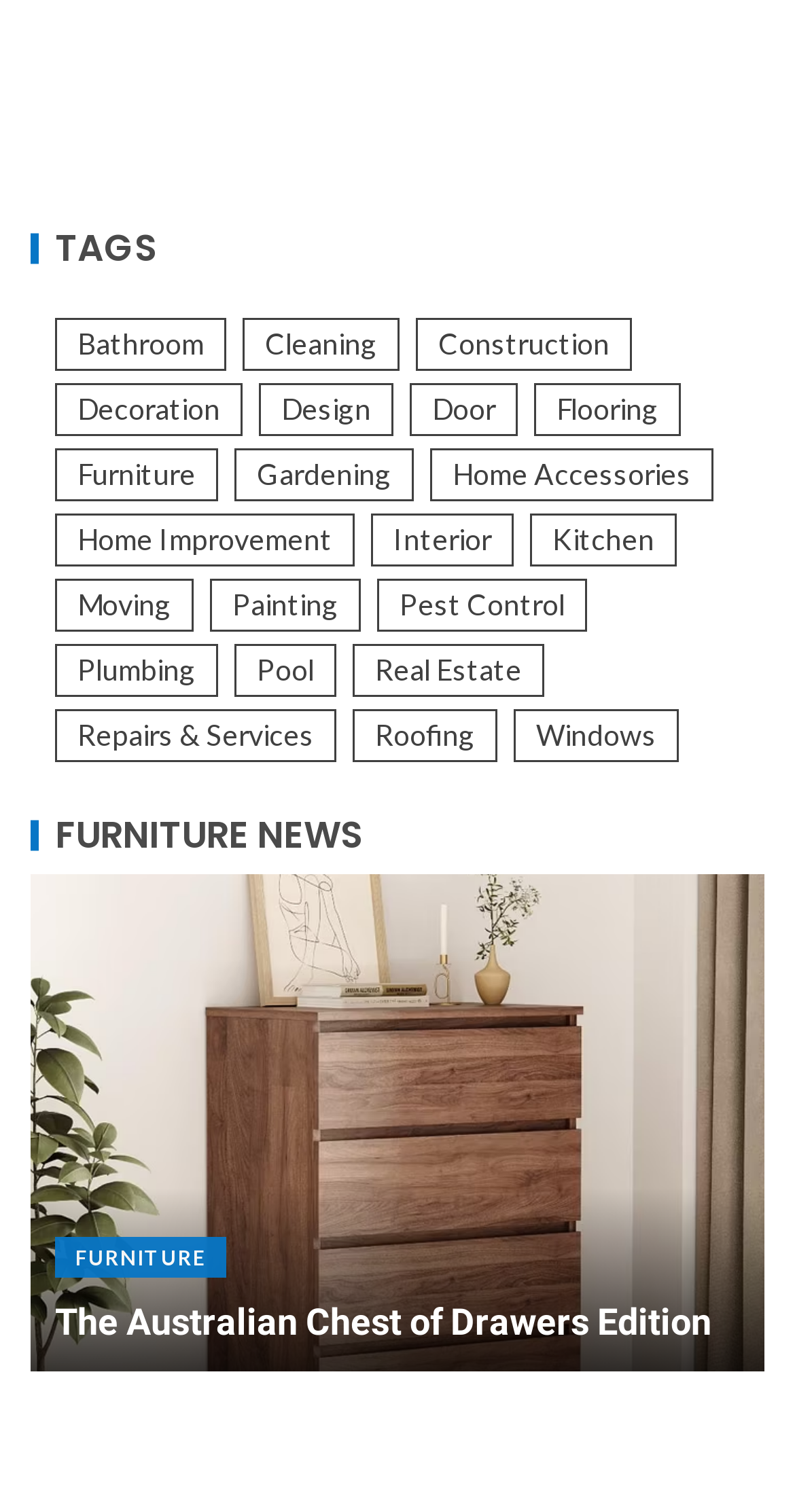Determine the bounding box coordinates of the clickable region to carry out the instruction: "Browse Real Estate".

[0.444, 0.426, 0.685, 0.461]